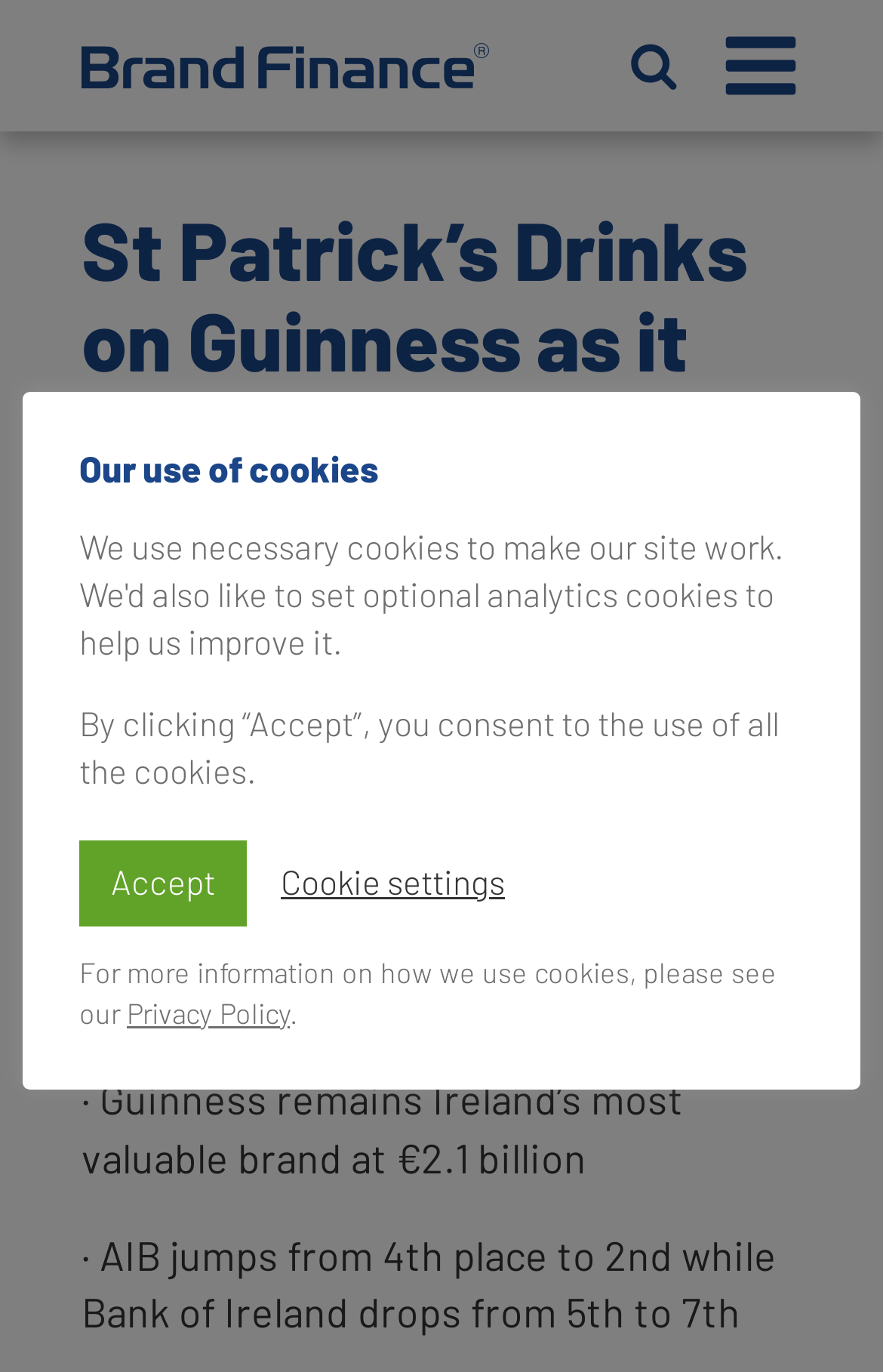Identify the bounding box coordinates of the region that should be clicked to execute the following instruction: "Read the article".

[0.092, 0.149, 0.908, 0.475]